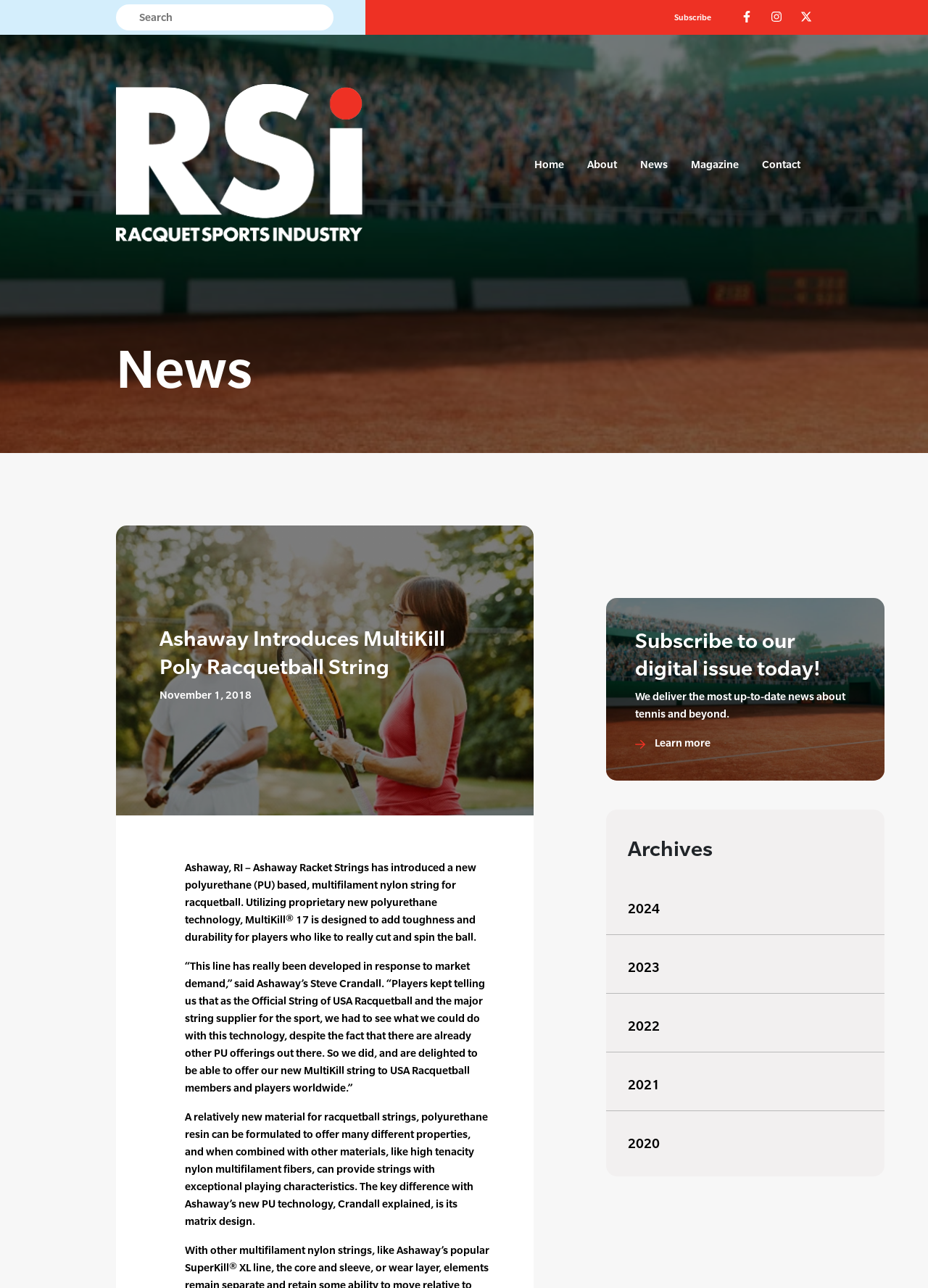Determine the bounding box coordinates for the element that should be clicked to follow this instruction: "Search for something". The coordinates should be given as four float numbers between 0 and 1, in the format [left, top, right, bottom].

[0.125, 0.003, 0.359, 0.024]